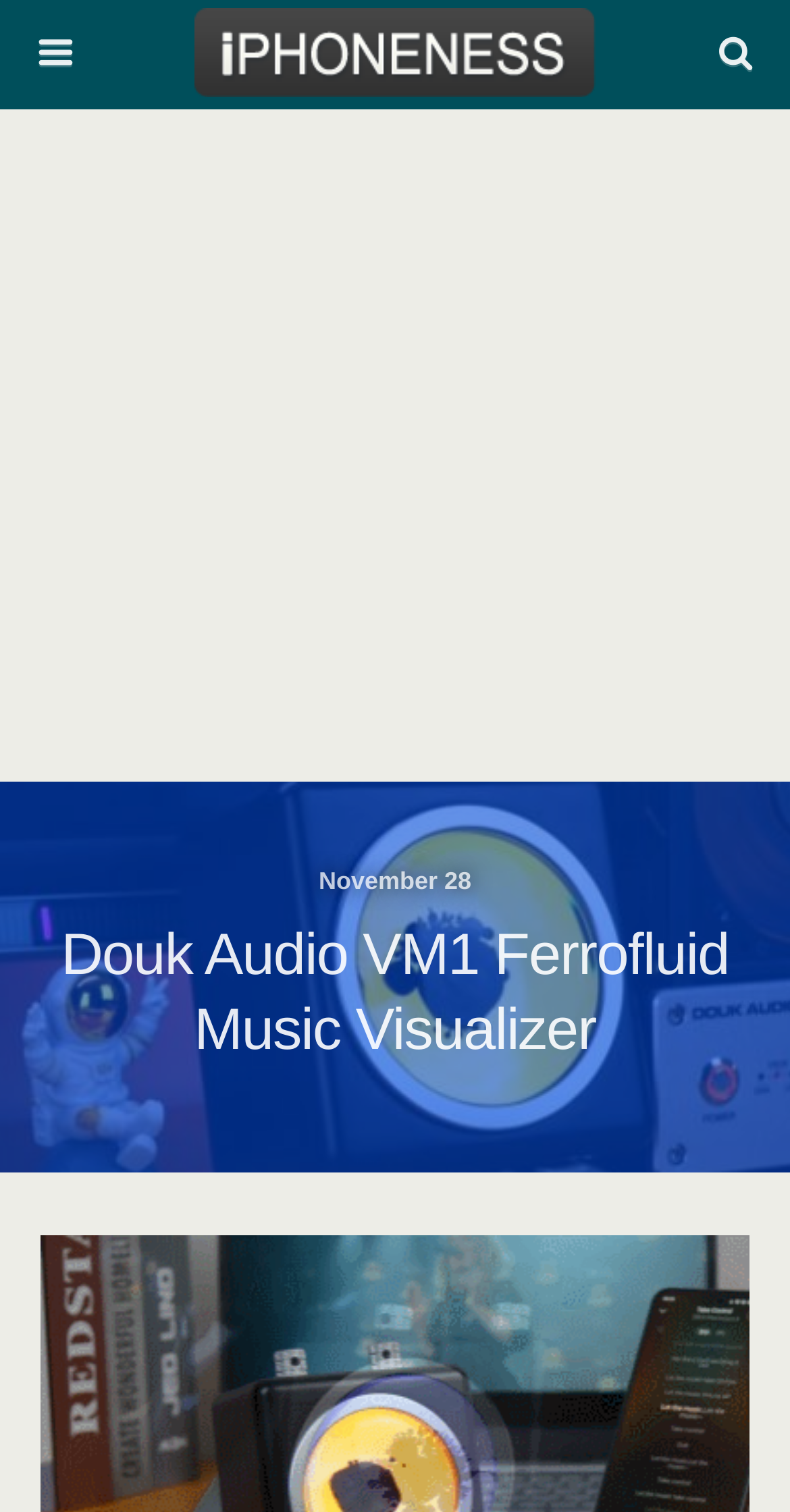Refer to the image and provide a thorough answer to this question:
What is the main topic of the webpage?

I deduced the main topic by reading the heading element with text 'Douk Audio VM1 Ferrofluid Music Visualizer' and bounding box coordinates [0.0, 0.595, 1.0, 0.722].